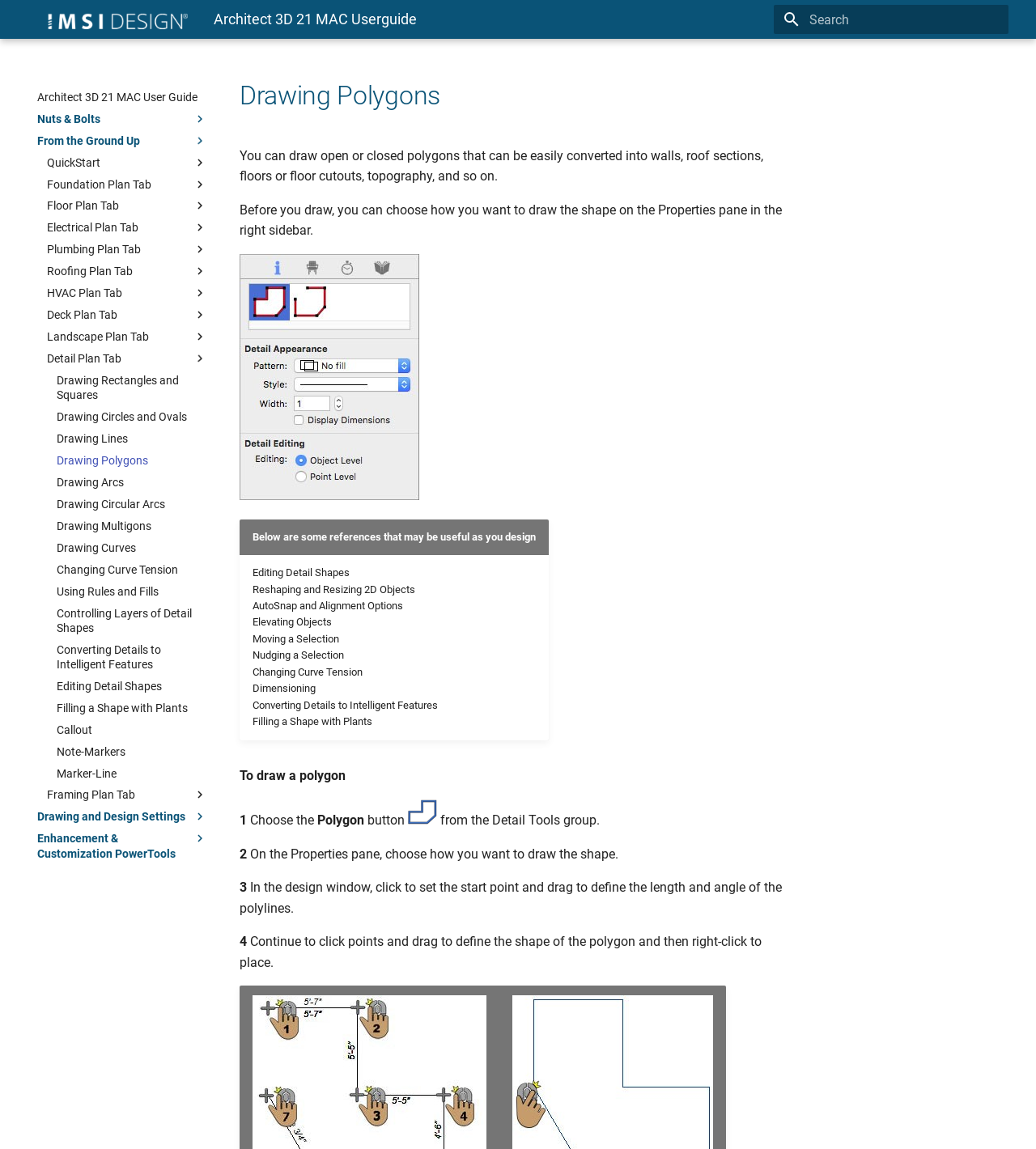Give a detailed account of the webpage, highlighting key information.

The webpage is a user guide for Architect 3D 21 MAC, specifically focused on drawing polygons. At the top, there is a navigation header with a logo and a link to the user guide. Below the header, there is a search bar with a clear button and an initializing search message.

On the left side, there is a navigation menu with links to various sections, including the user guide, nuts and bolts, from the ground up, and drawing and design settings. The from the ground up section has a submenu with links to different plan tabs, including quick start, foundation plan, floor plan, and others.

The main content area has a heading "Drawing Polygons" and a brief introduction to drawing open or closed polygons that can be converted into various shapes. Below the introduction, there is an image and a table with references to other design topics, including editing detail shapes, elevating objects, and filling a shape with plants.

The page then provides a step-by-step guide on how to draw a polygon, including choosing the polygon button, selecting the drawing method on the properties pane, and clicking and dragging to define the shape of the polygon. Each step is accompanied by a brief description and an image.

Throughout the page, there are various UI elements, including links, images, tables, and static text, which are arranged in a hierarchical structure to provide a clear and organized guide to drawing polygons in Architect 3D 21 MAC.